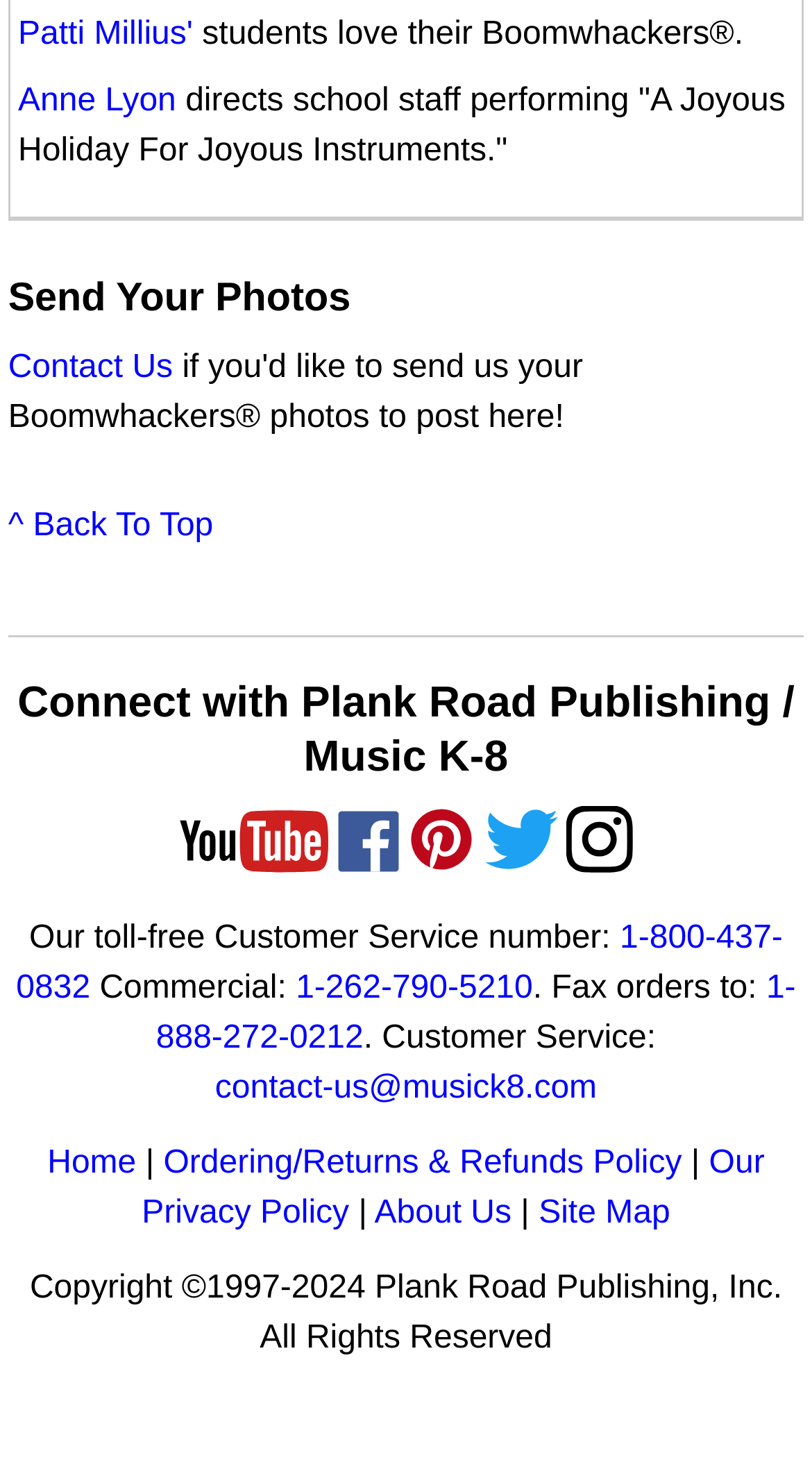Determine the bounding box coordinates (top-left x, top-left y, bottom-right x, bottom-right y) of the UI element described in the following text: ^ Back To Top

[0.01, 0.383, 0.263, 0.407]